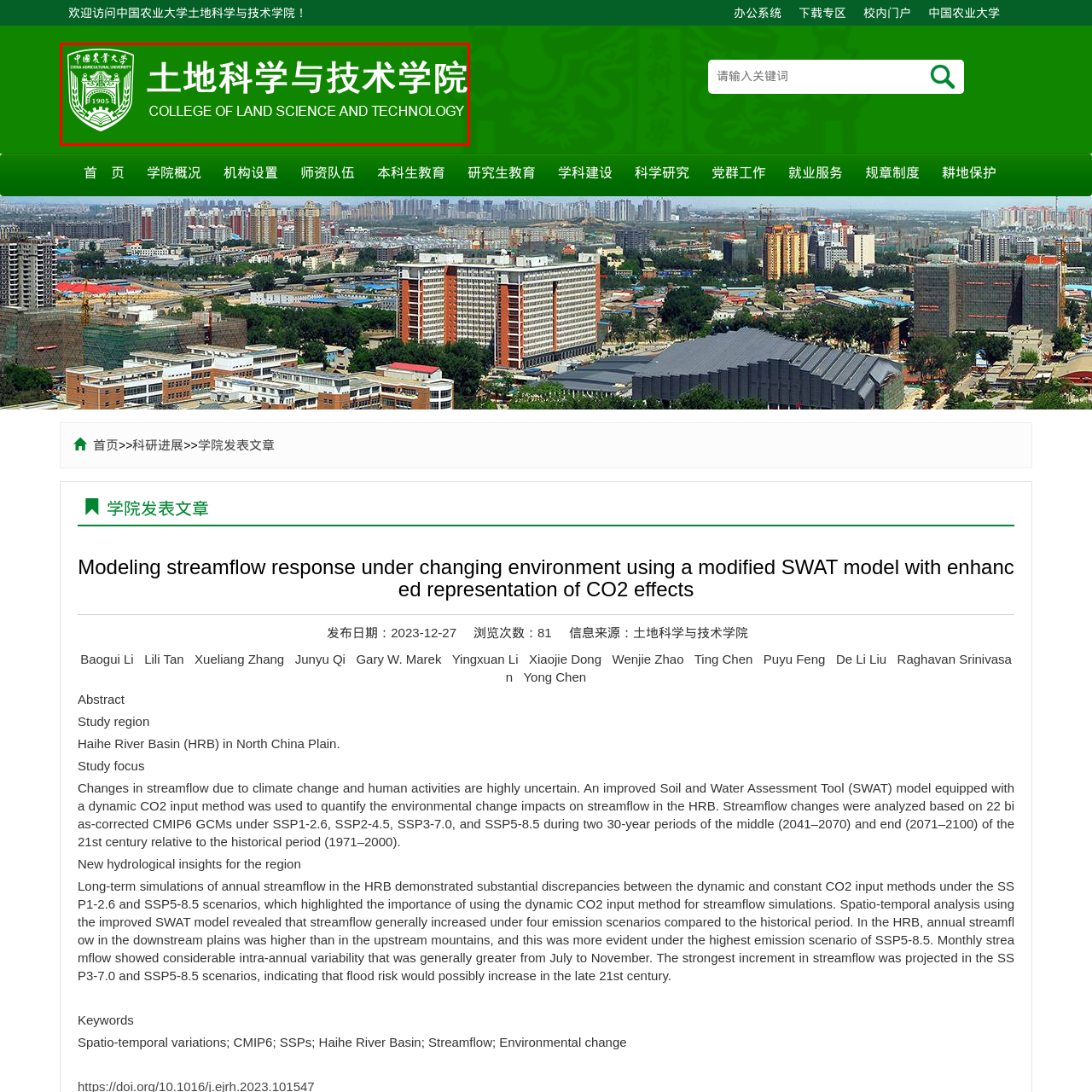Observe the image segment inside the red bounding box and answer concisely with a single word or phrase: What is the purpose of the emblem?

To introduce the college's academic offerings